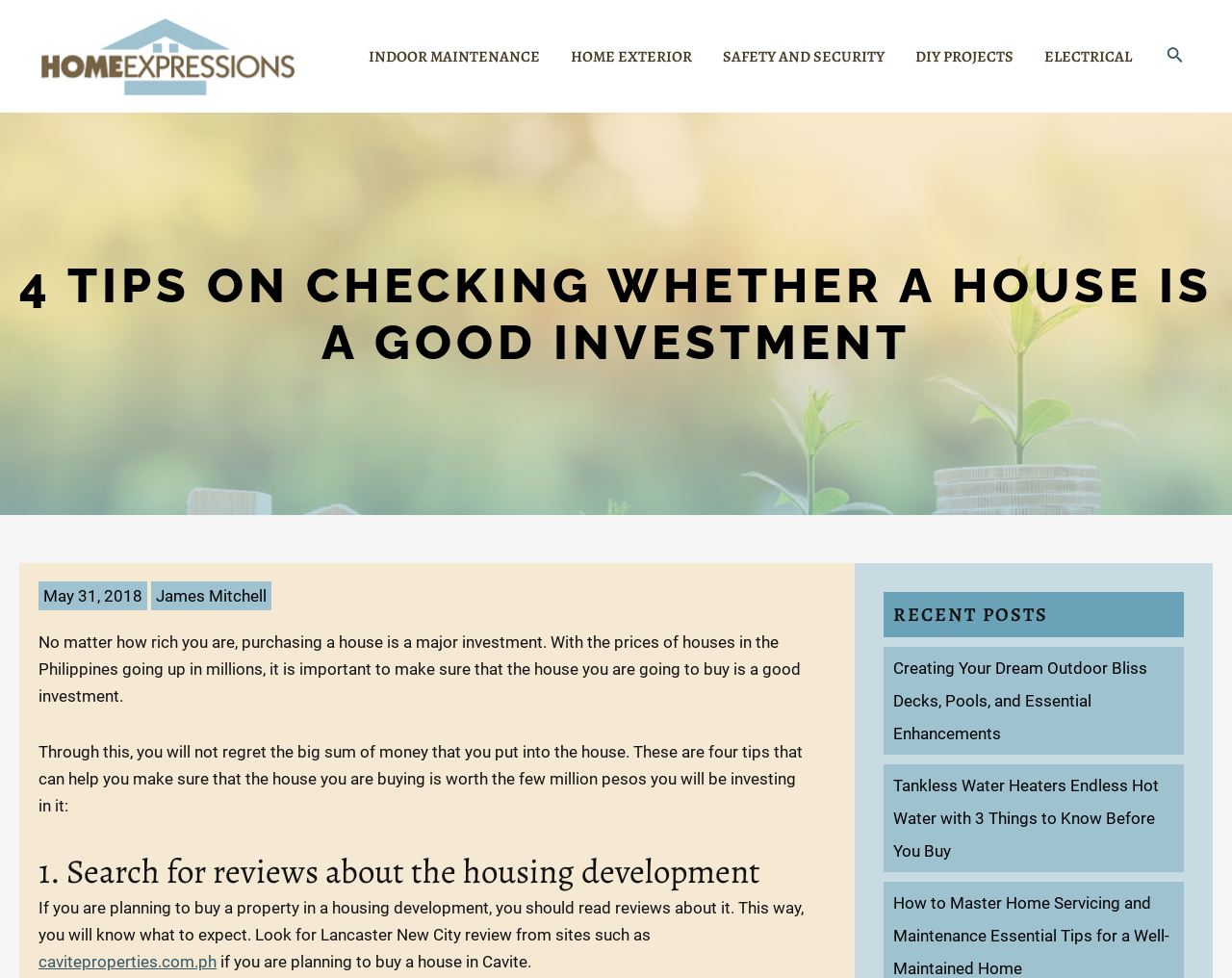Construct a comprehensive description capturing every detail on the webpage.

The webpage is about checking whether a house is a good investment, with a focus on providing tips and advice for potential homebuyers. At the top left corner, there is a logo of "homeexpressions.net" with a link to the website's homepage. Next to the logo, there is a navigation menu with links to various categories such as "INDOOR MAINTENANCE", "HOME EXTERIOR", "SAFETY AND SECURITY", "DIY PROJECTS", and "ELECTRICAL". On the top right corner, there is a search icon link.

The main content of the webpage is an article titled "4 TIPS ON CHECKING WHETHER A HOUSE IS A GOOD INVESTMENT". The article is dated May 31, 2018, and written by James Mitchell. The article begins with a brief introduction to the importance of making sure that the house you are buying is a good investment. It then provides four tips to help readers make an informed decision.

The first tip is to search for reviews about the housing development, with a suggestion to look for reviews from sites such as caviteproperties.com.ph. The second tip is not explicitly stated, but it appears to be related to researching the property.

On the right side of the webpage, there is a section titled "RECENT POSTS" with links to three recent articles: "Creating Your Dream Outdoor Bliss Decks, Pools, and Essential Enhancements", "Tankless Water Heaters Endless Hot Water with 3 Things to Know Before You Buy", and "How to Master Home Servicing and Maintenance Essential Tips for a Well-Maintained Home".